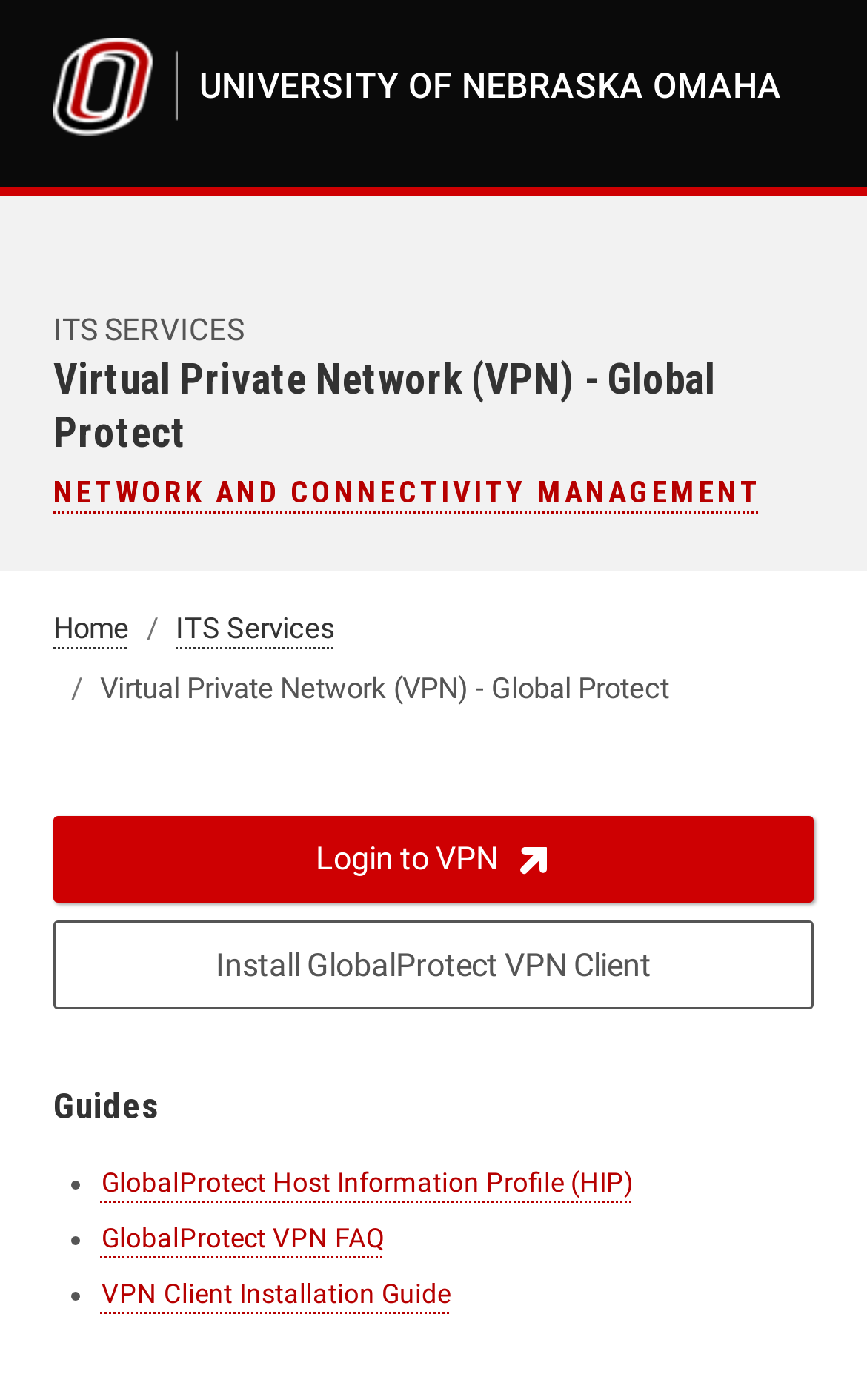What is the topic of the 'GlobalProtect VPN FAQ' link?
Provide a comprehensive and detailed answer to the question.

The 'GlobalProtect VPN FAQ' link is likely a resource that provides answers to frequently asked questions about the GlobalProtect VPN service, as indicated by the text 'GlobalProtect VPN FAQ'.